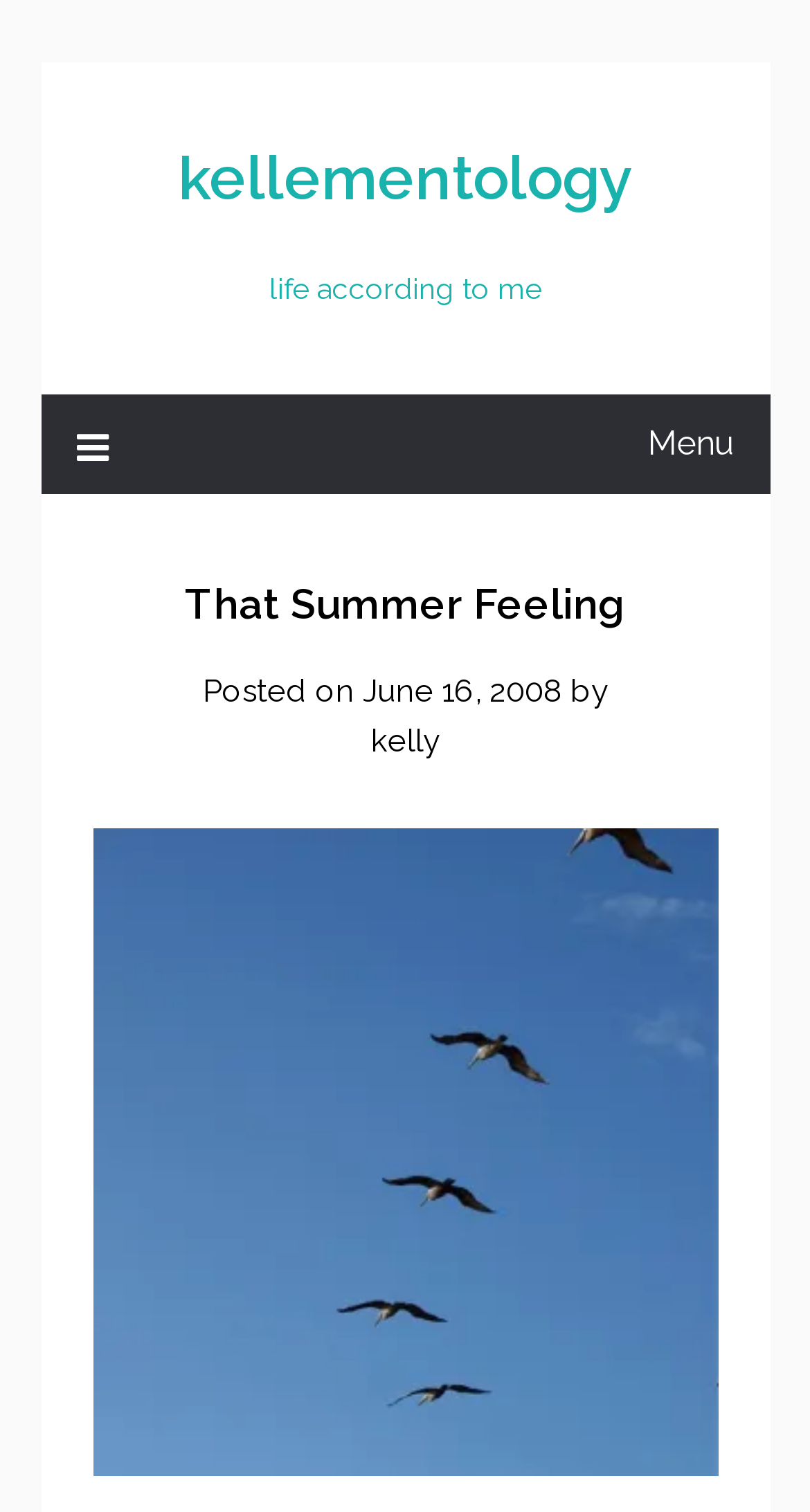Using the element description: "kelly", determine the bounding box coordinates for the specified UI element. The coordinates should be four float numbers between 0 and 1, [left, top, right, bottom].

[0.458, 0.478, 0.542, 0.502]